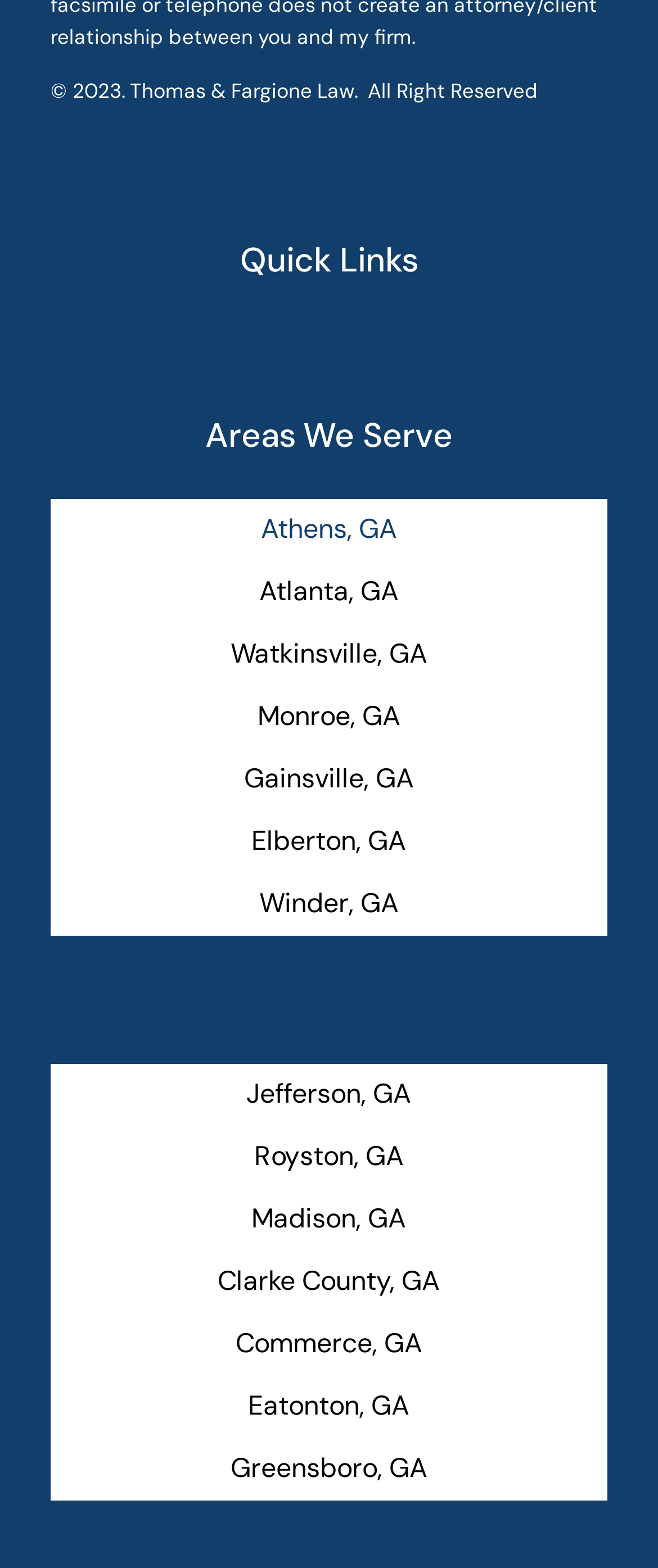Show the bounding box coordinates for the element that needs to be clicked to execute the following instruction: "Navigate to Athens, GA". Provide the coordinates in the form of four float numbers between 0 and 1, i.e., [left, top, right, bottom].

[0.077, 0.318, 0.923, 0.357]